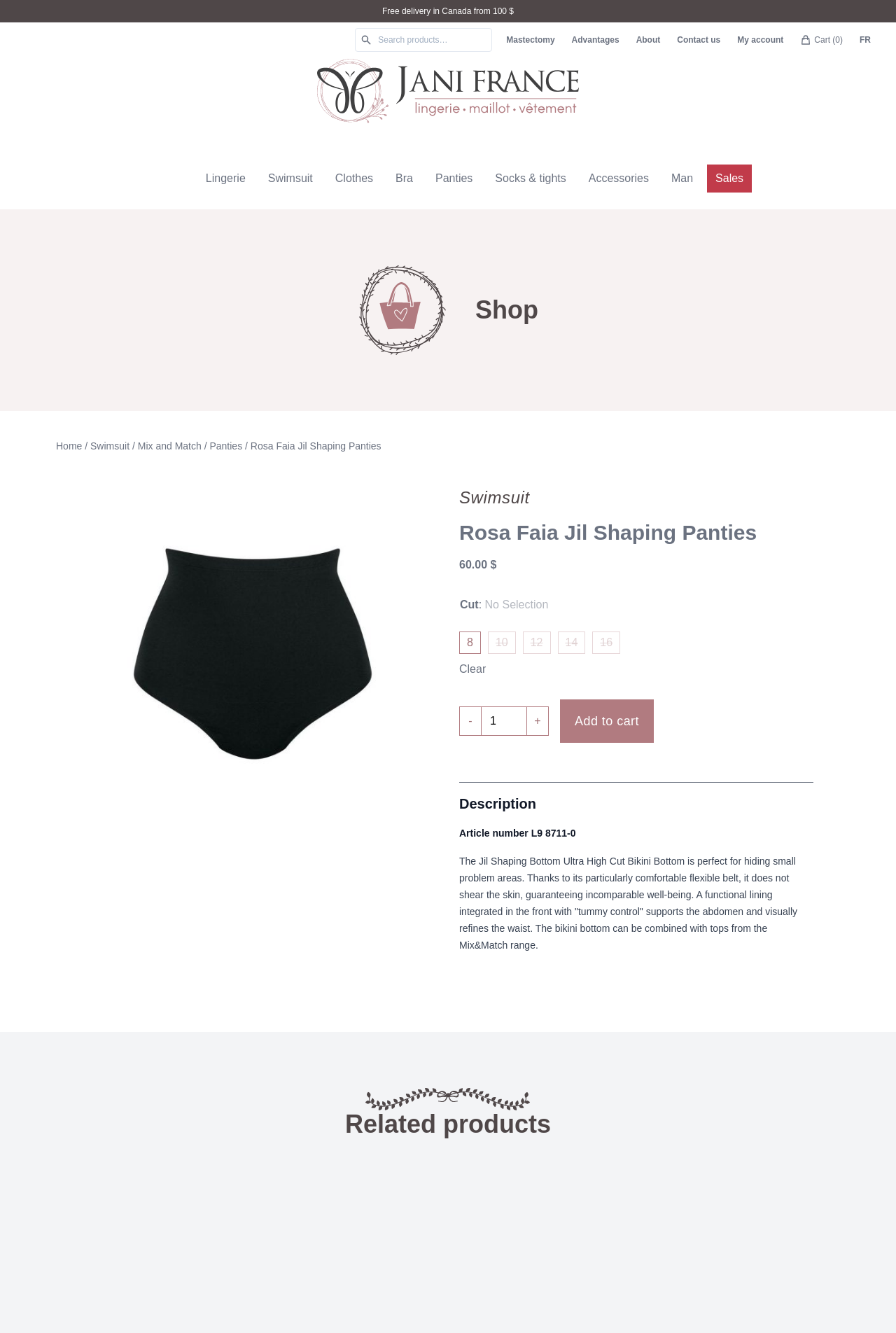Please provide a one-word or phrase answer to the question: 
What is the type of product shown on the webpage?

Panties